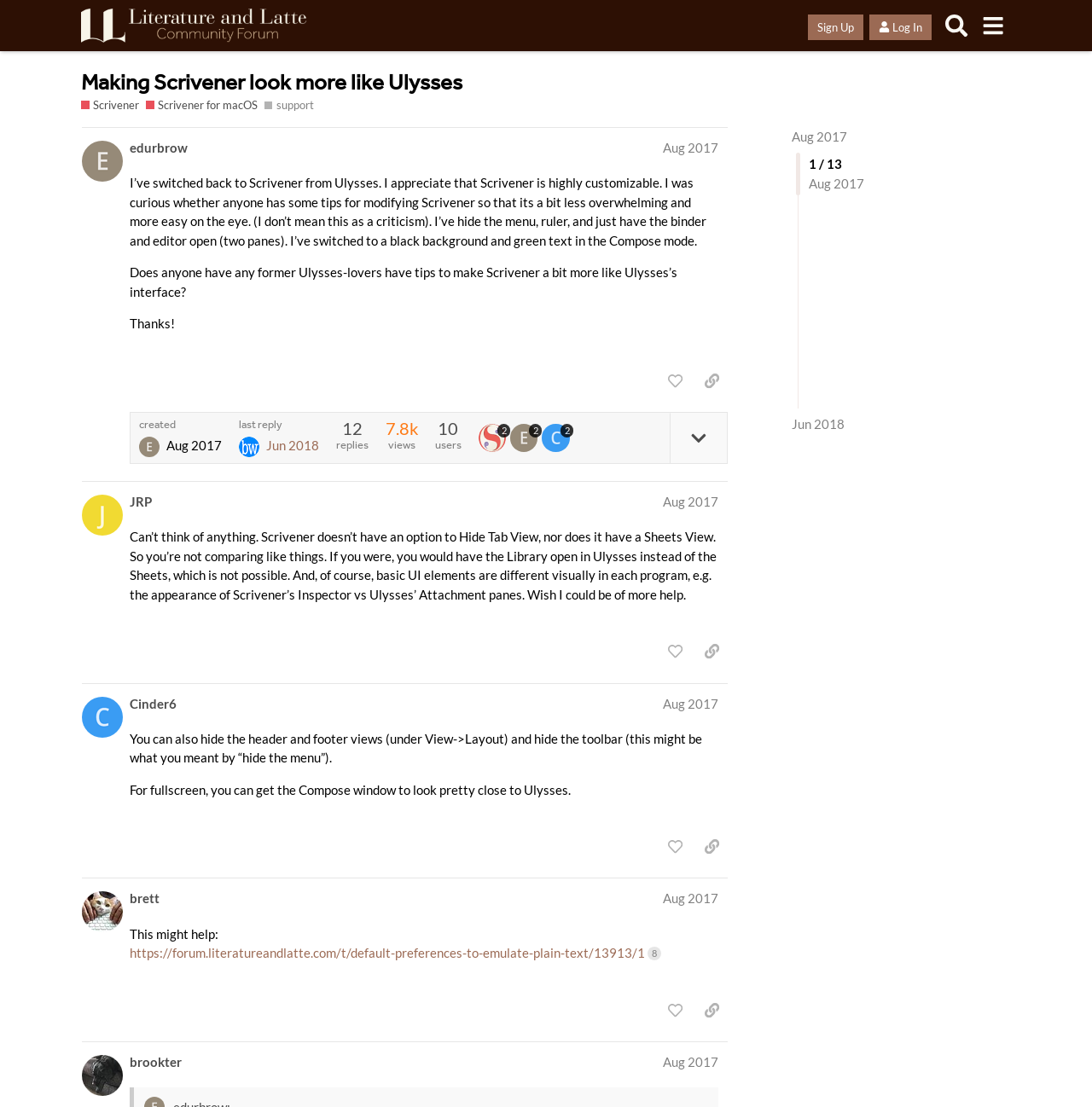Please provide the main heading of the webpage content.

Making Scrivener look more like Ulysses